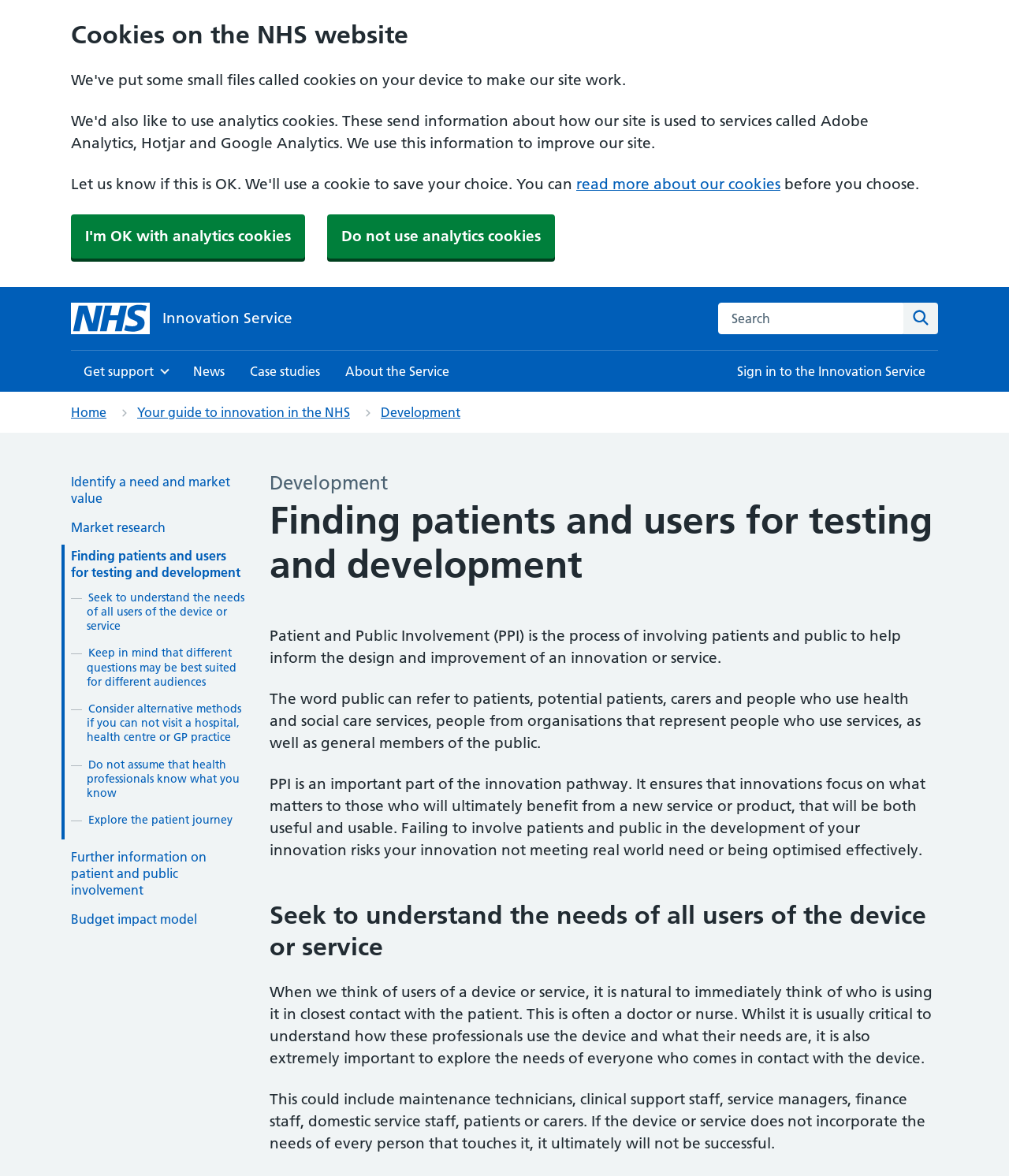Please identify the bounding box coordinates of the clickable element to fulfill the following instruction: "Sign in to the Innovation Service". The coordinates should be four float numbers between 0 and 1, i.e., [left, top, right, bottom].

[0.718, 0.298, 0.93, 0.333]